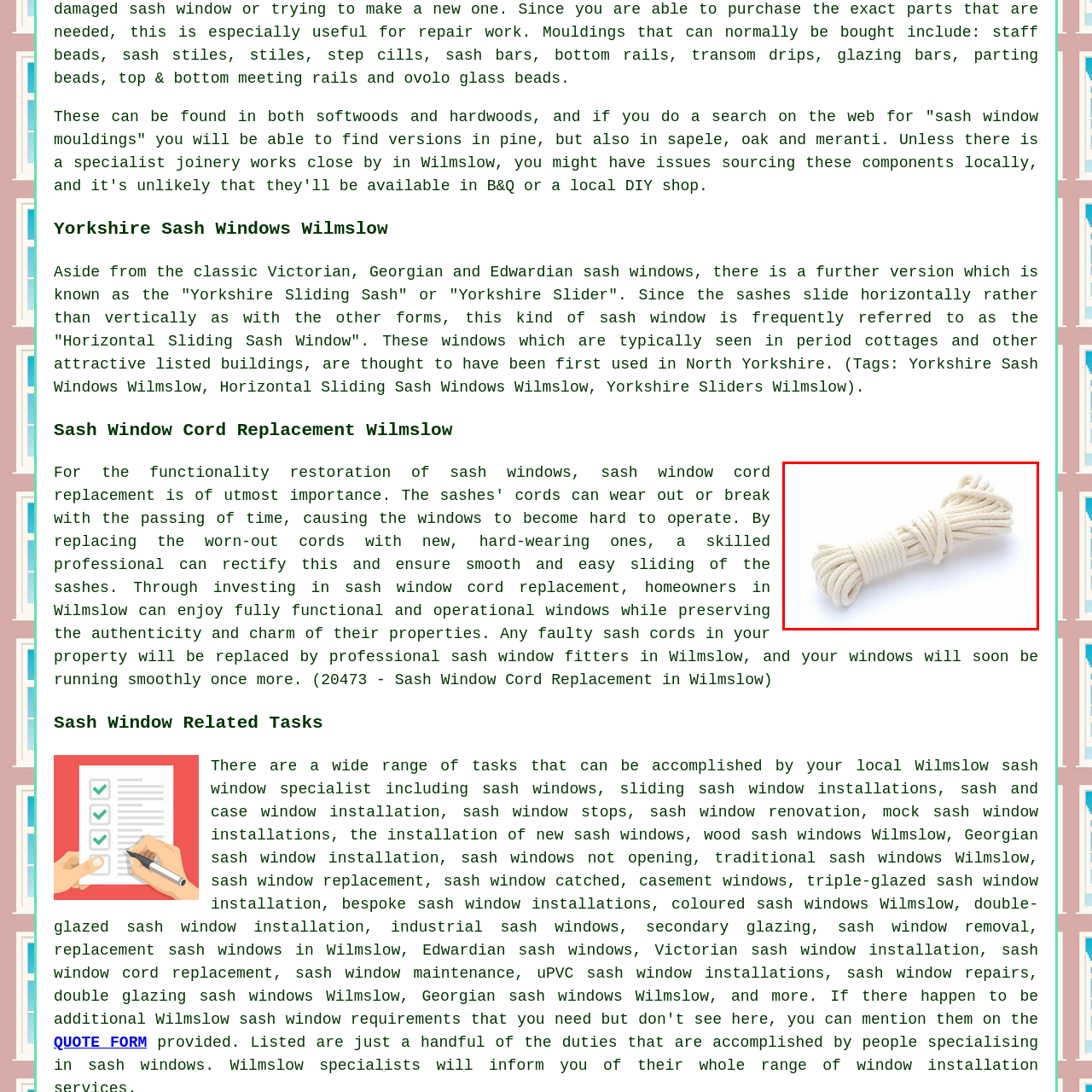Describe extensively the image that is situated inside the red border.

The image depicts a neatly coiled bundle of rope, which is likely used for sash window cord replacement. Sash windows, commonly found in historic homes, use ropes to enable the smooth operation of the sliding mechanisms. This specific cord is essential in maintaining the functionality of sash windows, particularly in traditional styles like Victorian, Georgian, and Edwardian. The image suggests a focus on quality and practicality, essential for any sash window specialist in Wilmslow engaged in restoration or maintenance tasks.